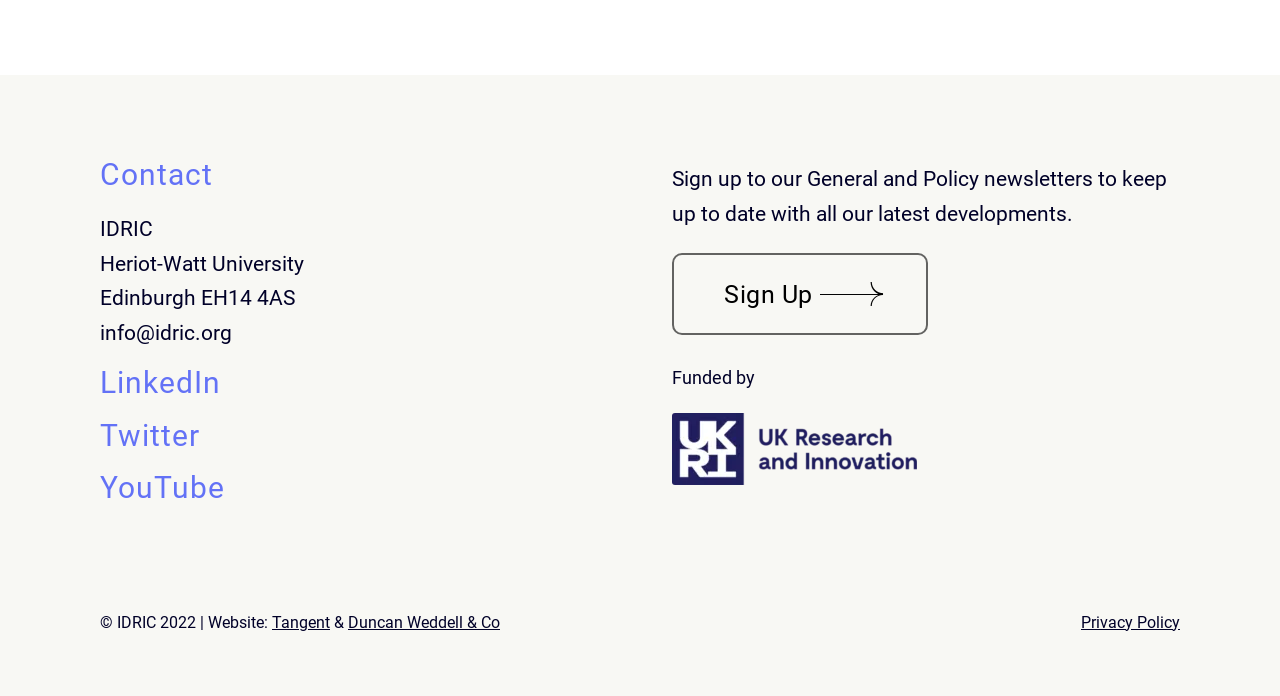What is the purpose of the 'Sign Up' link?
Can you offer a detailed and complete answer to this question?

The 'Sign Up' link is located near the text 'Sign up to our General and Policy newsletters to keep up to date with all our latest developments.', indicating that the purpose of the link is to sign up for these newsletters.